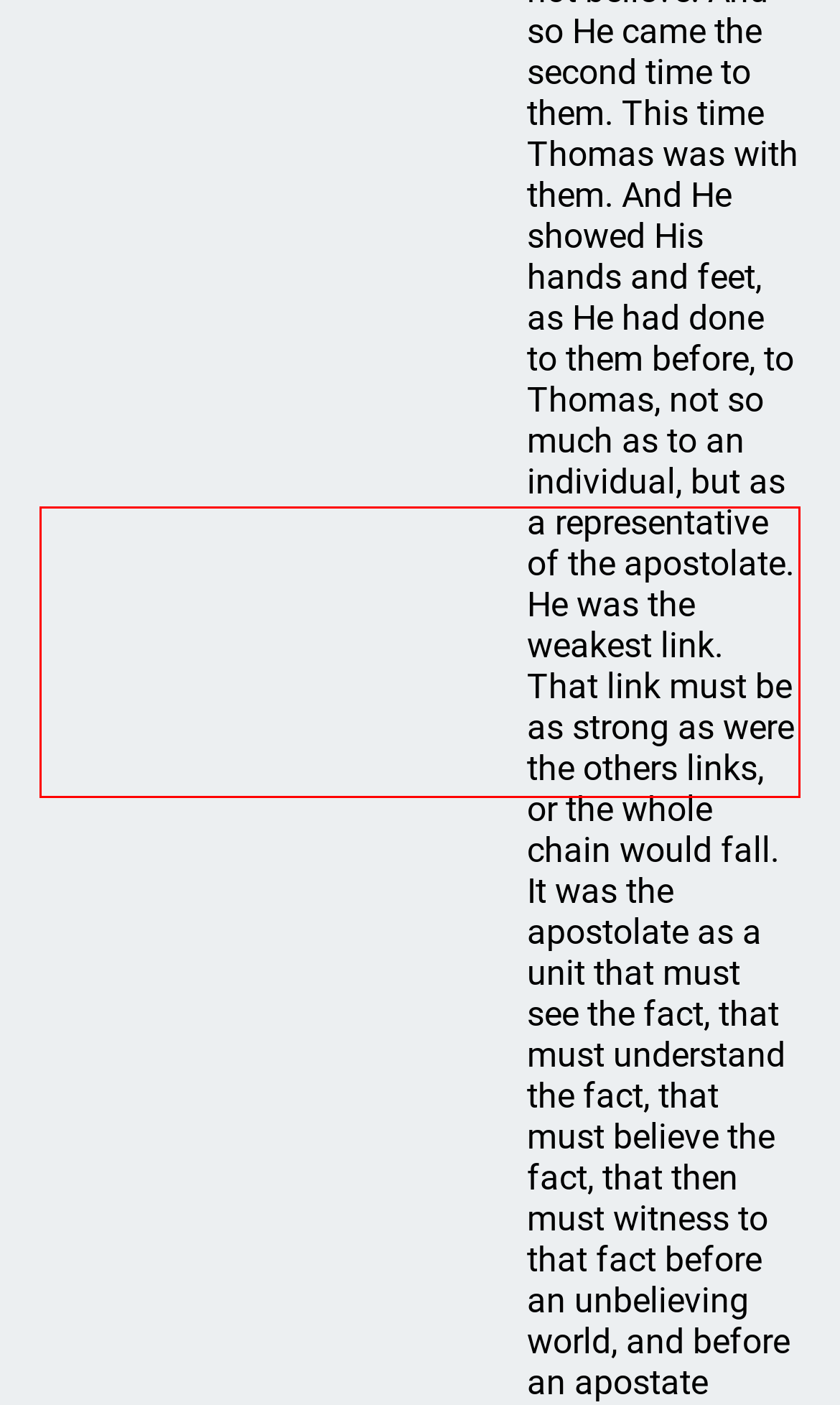You have a screenshot of a webpage where a UI element is enclosed in a red rectangle. Perform OCR to capture the text inside this red rectangle.

Note: From the 1953 Westminster Theological Seminary commencement ceremony. At the Commencement exercises, following the granting of the degrees, the Chairman of the Seminary faculty delivers a brief address to the graduates. Here, as it was recorded is the address Dr. Van Til gave at the exercises this year.